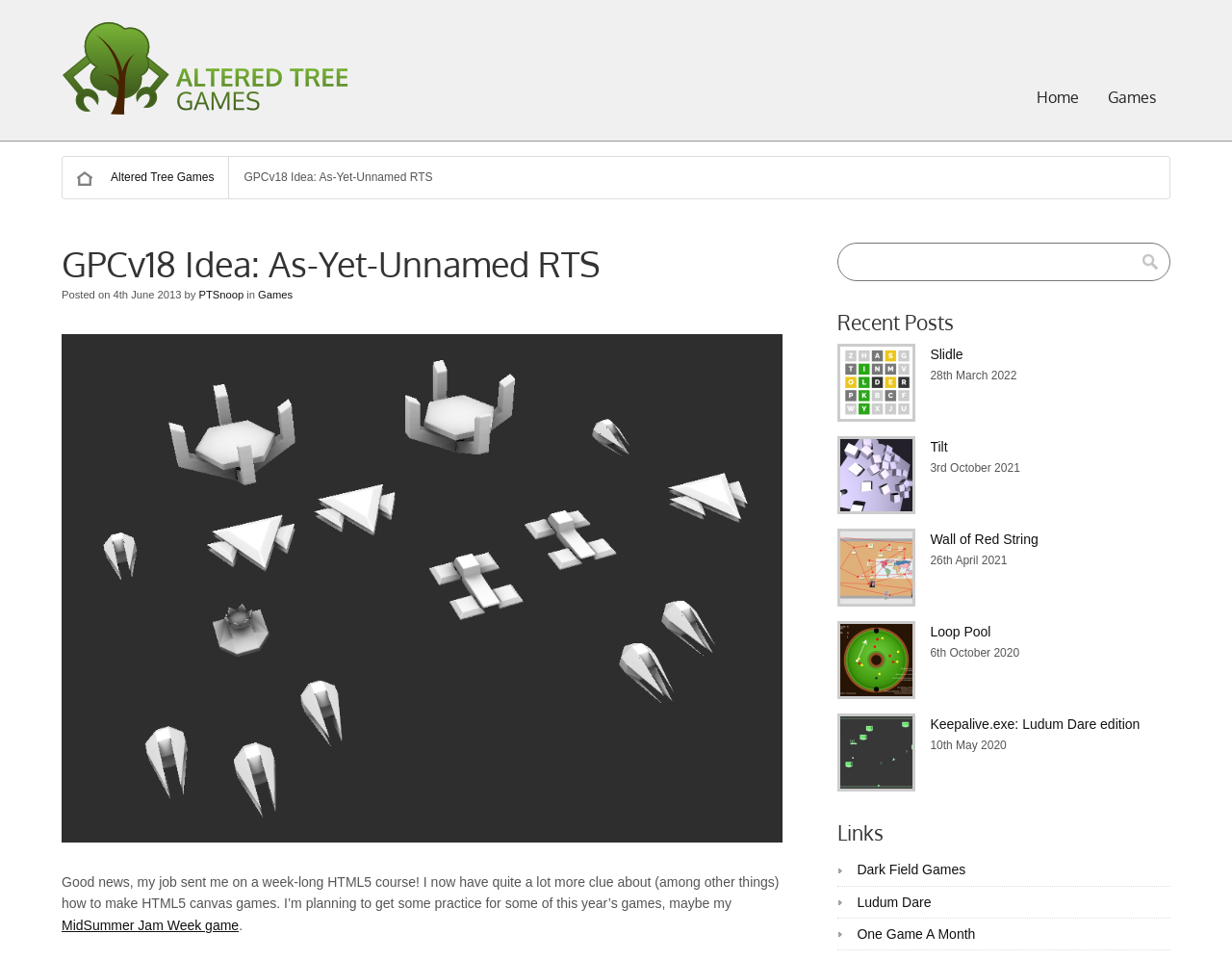Determine the bounding box coordinates of the clickable region to execute the instruction: "View latest listings". The coordinates should be four float numbers between 0 and 1, denoted as [left, top, right, bottom].

None